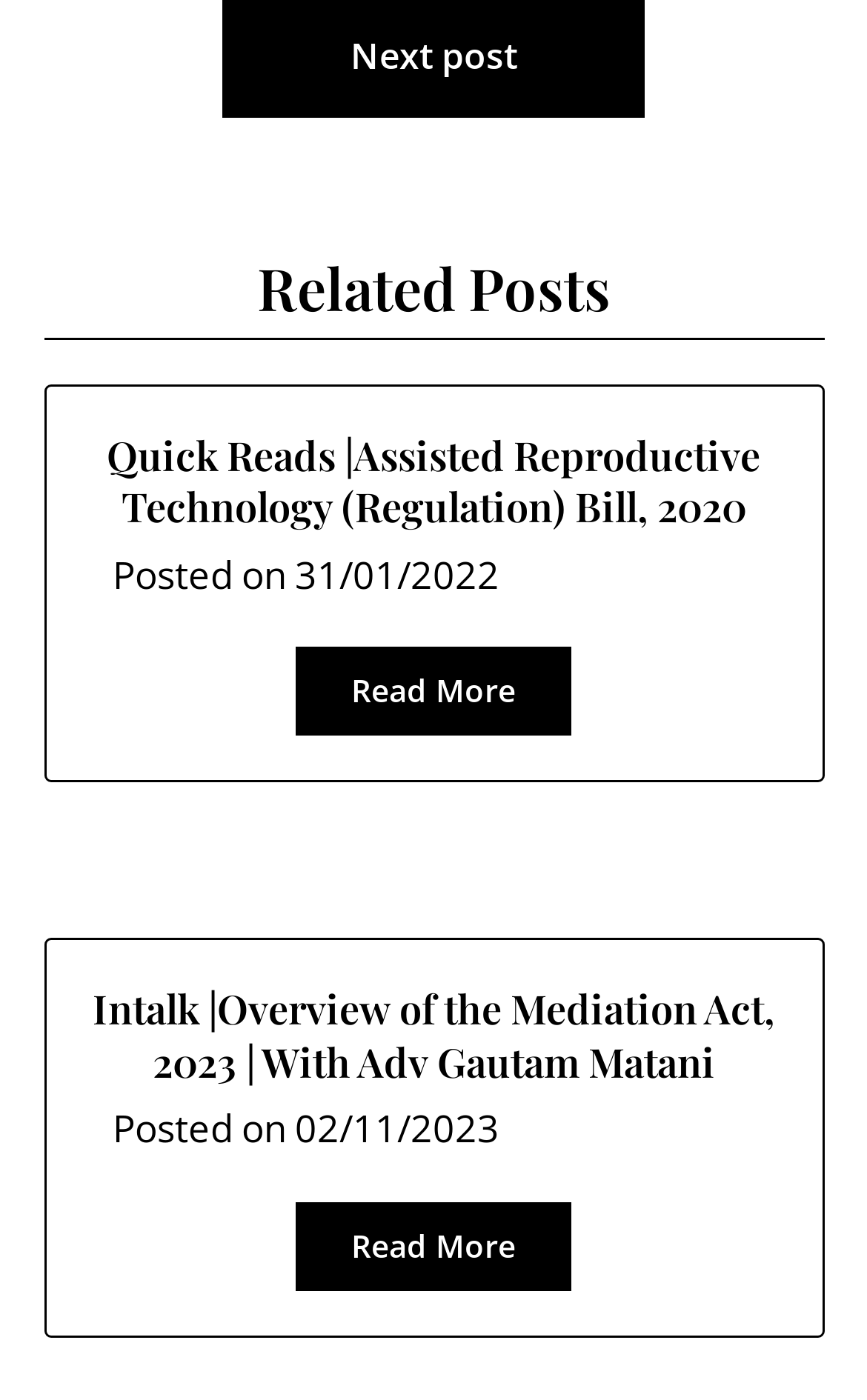What is the purpose of the 'Read More' links?
Utilize the image to construct a detailed and well-explained answer.

I noticed that each article has a 'Read More' link. Based on the context, it is likely that these links allow users to read the full article, rather than just the summary or preview shown on this page.